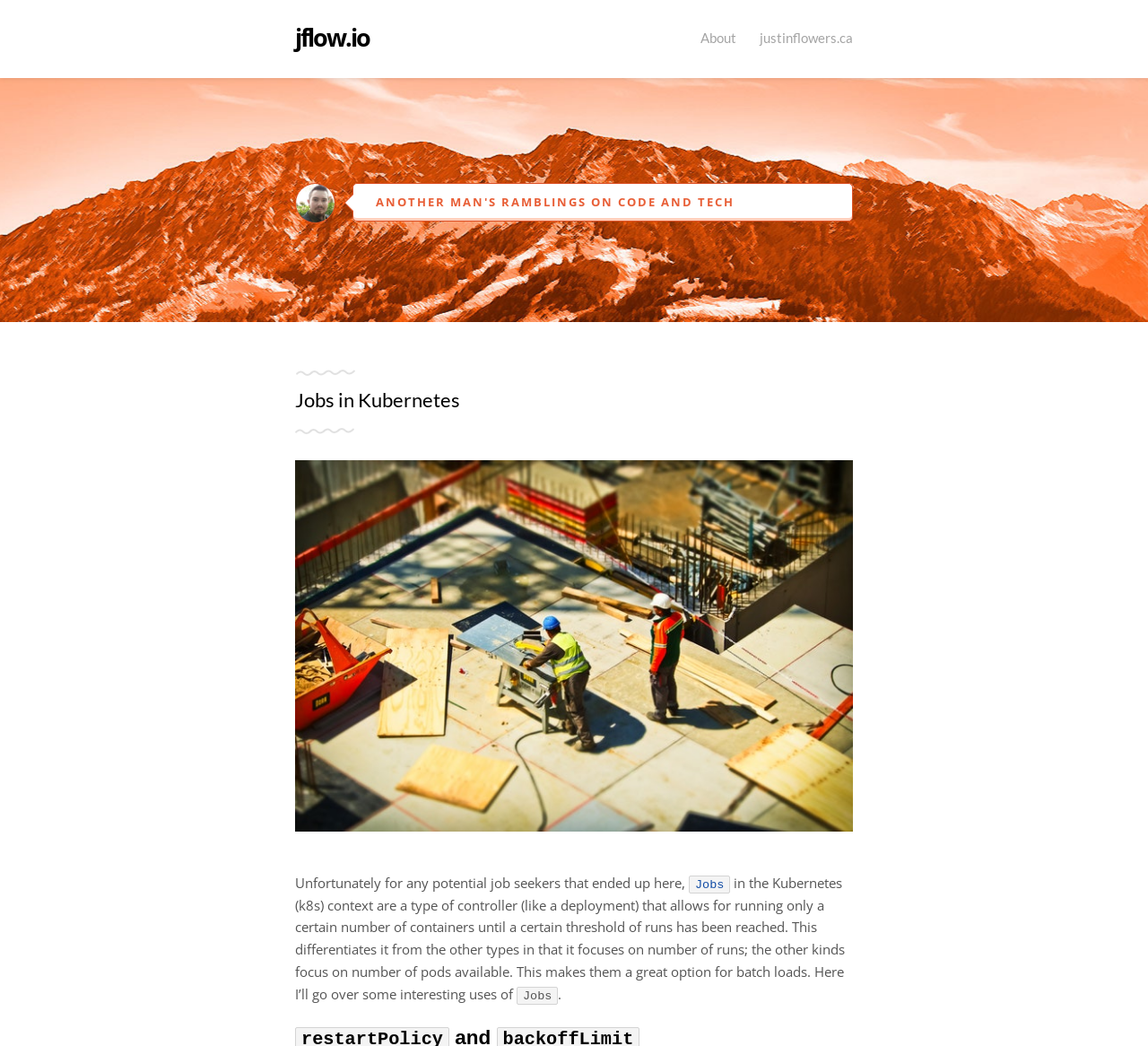What is a job in Kubernetes?
Please respond to the question thoroughly and include all relevant details.

I determined the answer by reading the text on the webpage, which states that 'in the Kubernetes (k8s) context are a type of controller (like a deployment) that allows for running only a certain number of containers until a certain threshold of runs has been reached'.